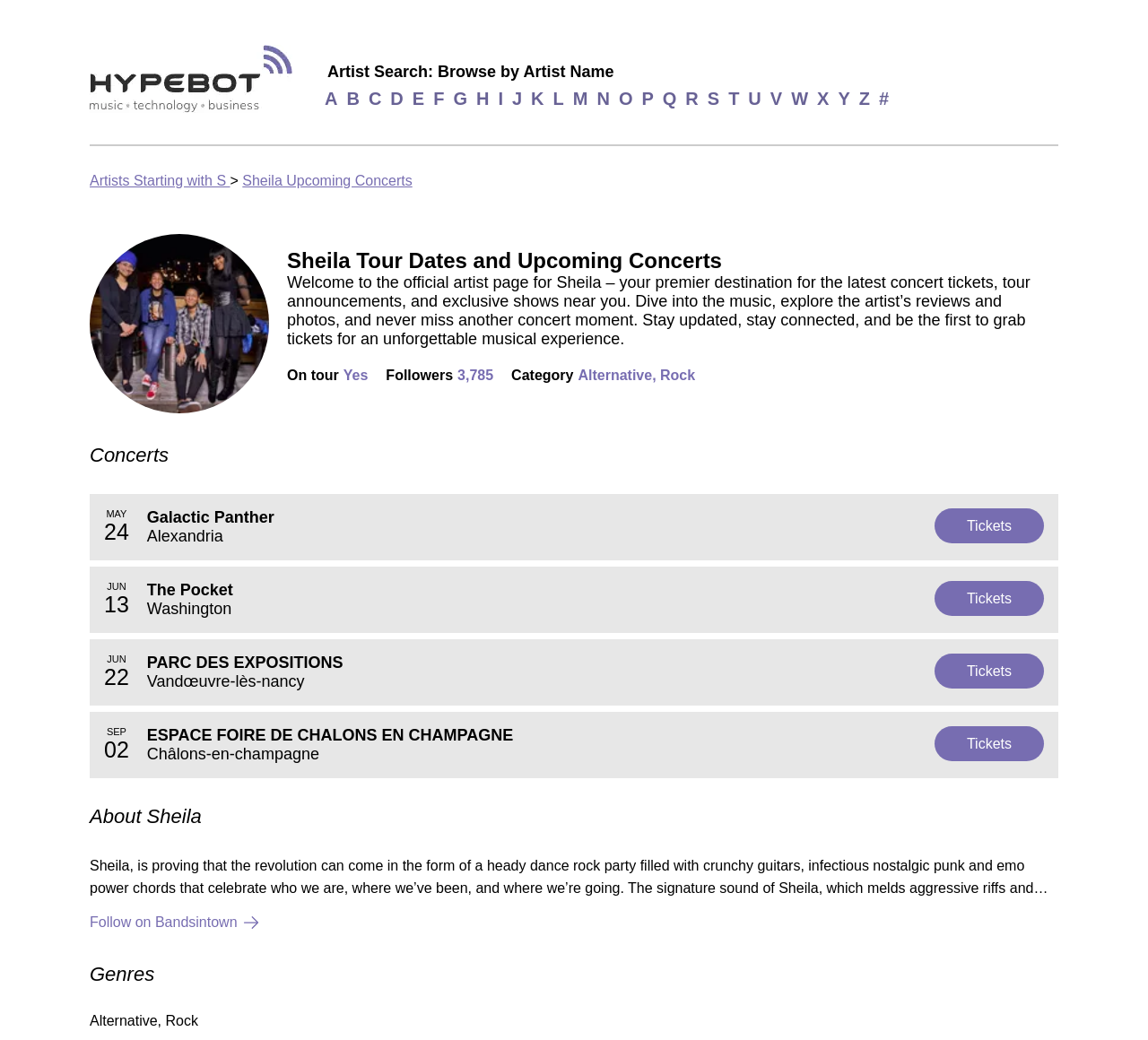Please identify the bounding box coordinates of the clickable area that will allow you to execute the instruction: "Follow Sheila on Bandsintown".

[0.078, 0.874, 0.922, 0.9]